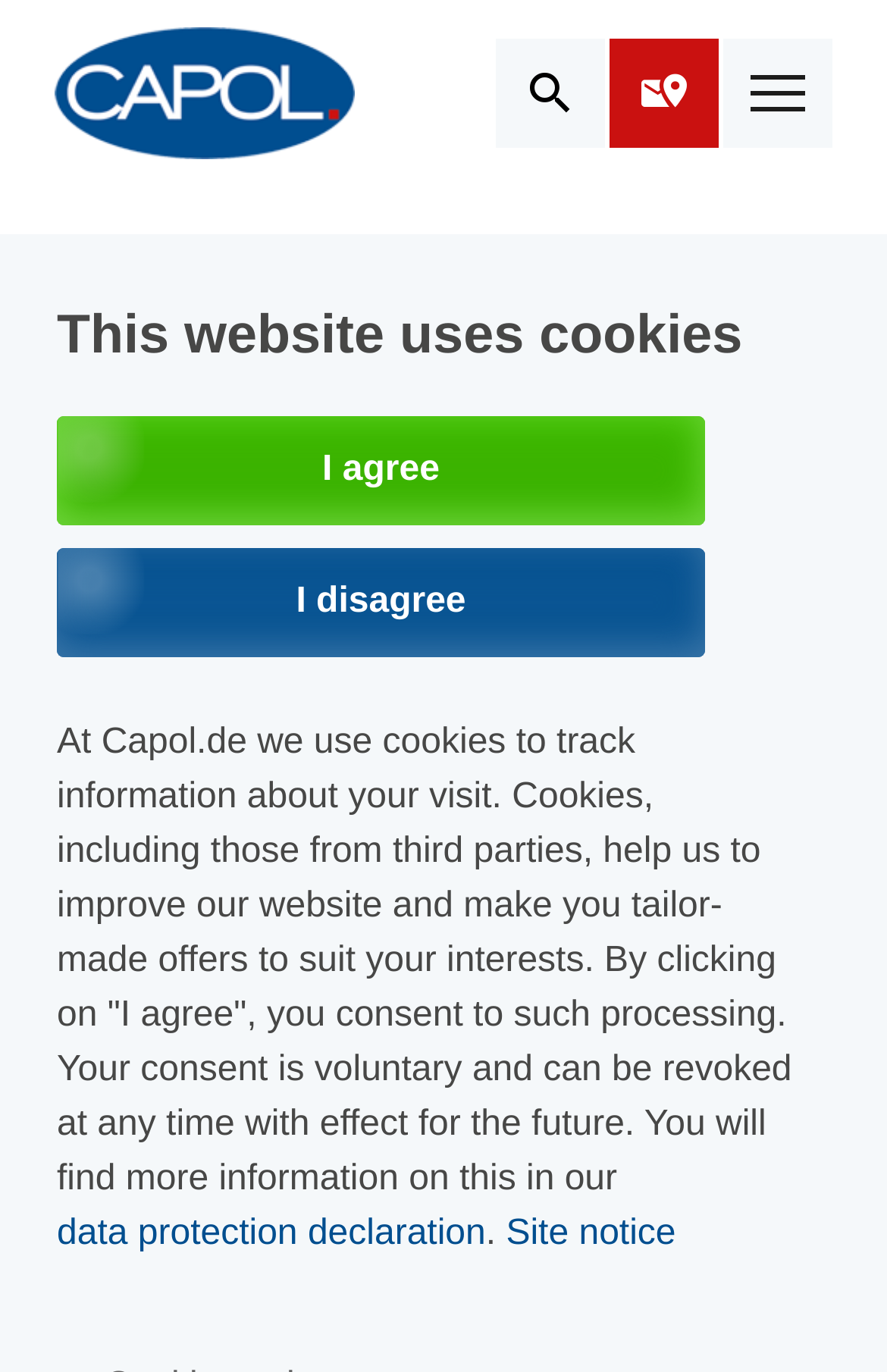Using a single word or phrase, answer the following question: 
What is the company acquiring?

Colarôme Inc.